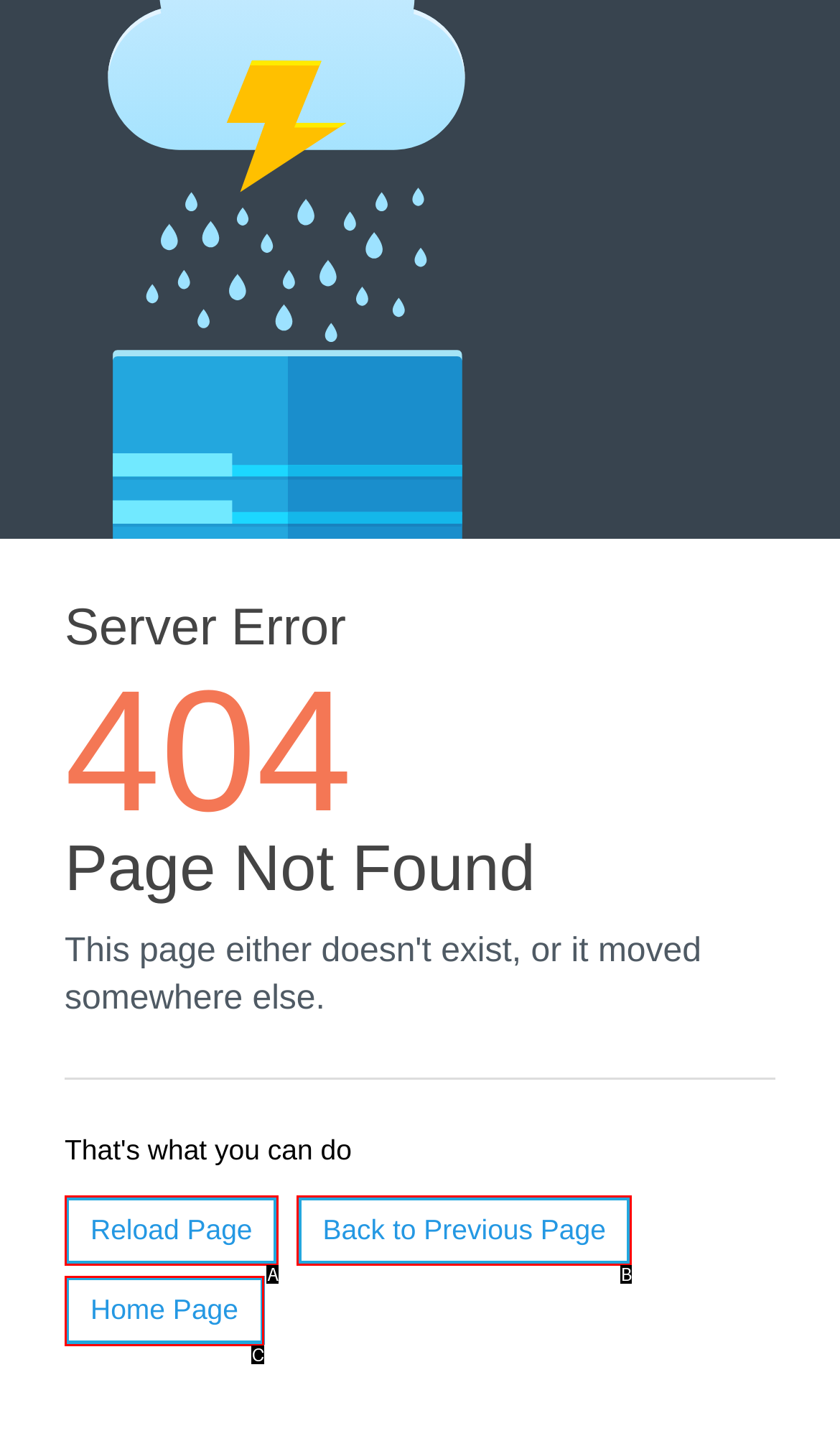Based on the description: Back to Previous Page, select the HTML element that best fits. Reply with the letter of the correct choice from the options given.

B